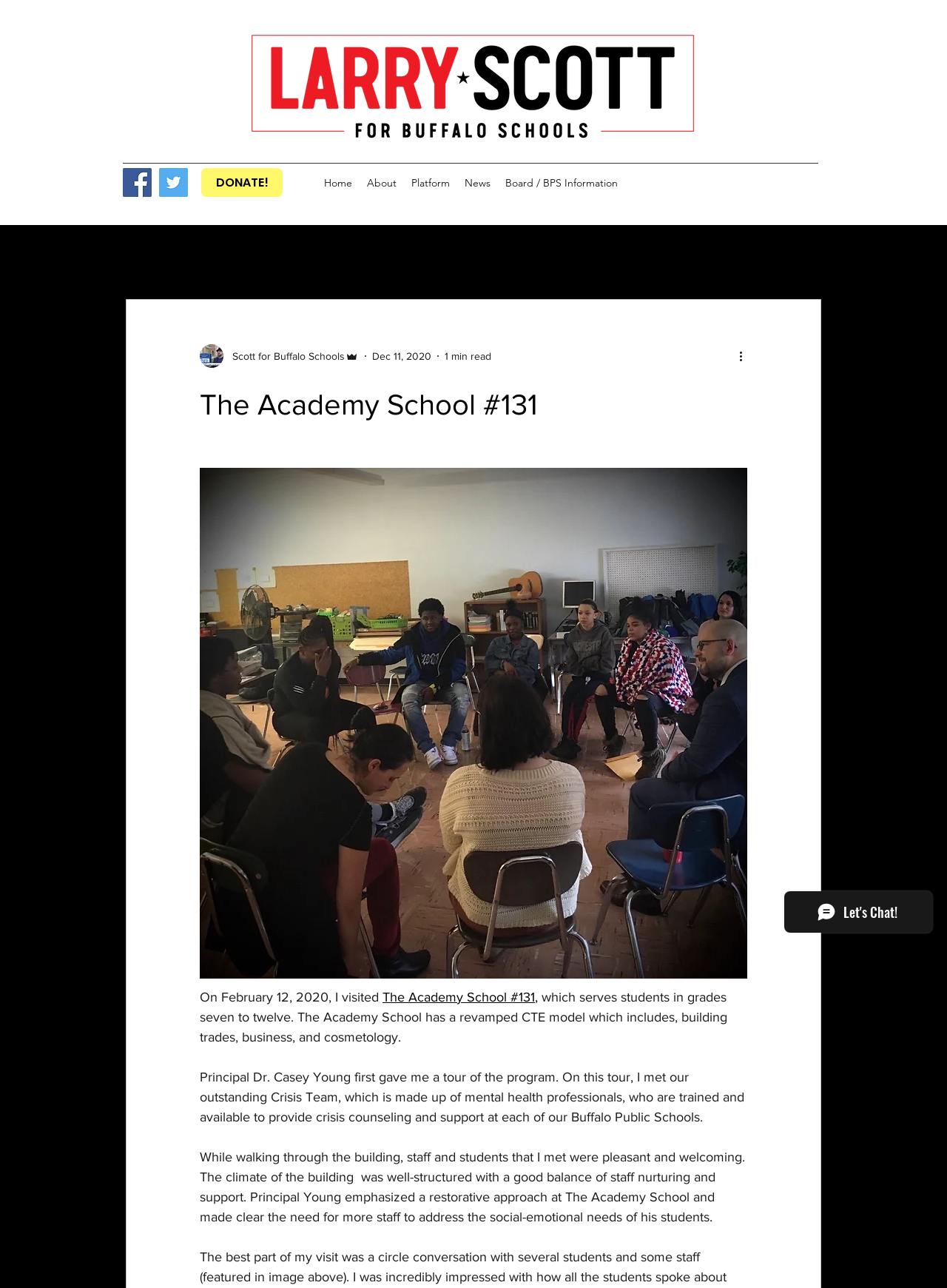Answer the question below in one word or phrase:
How many social media icons are there?

2